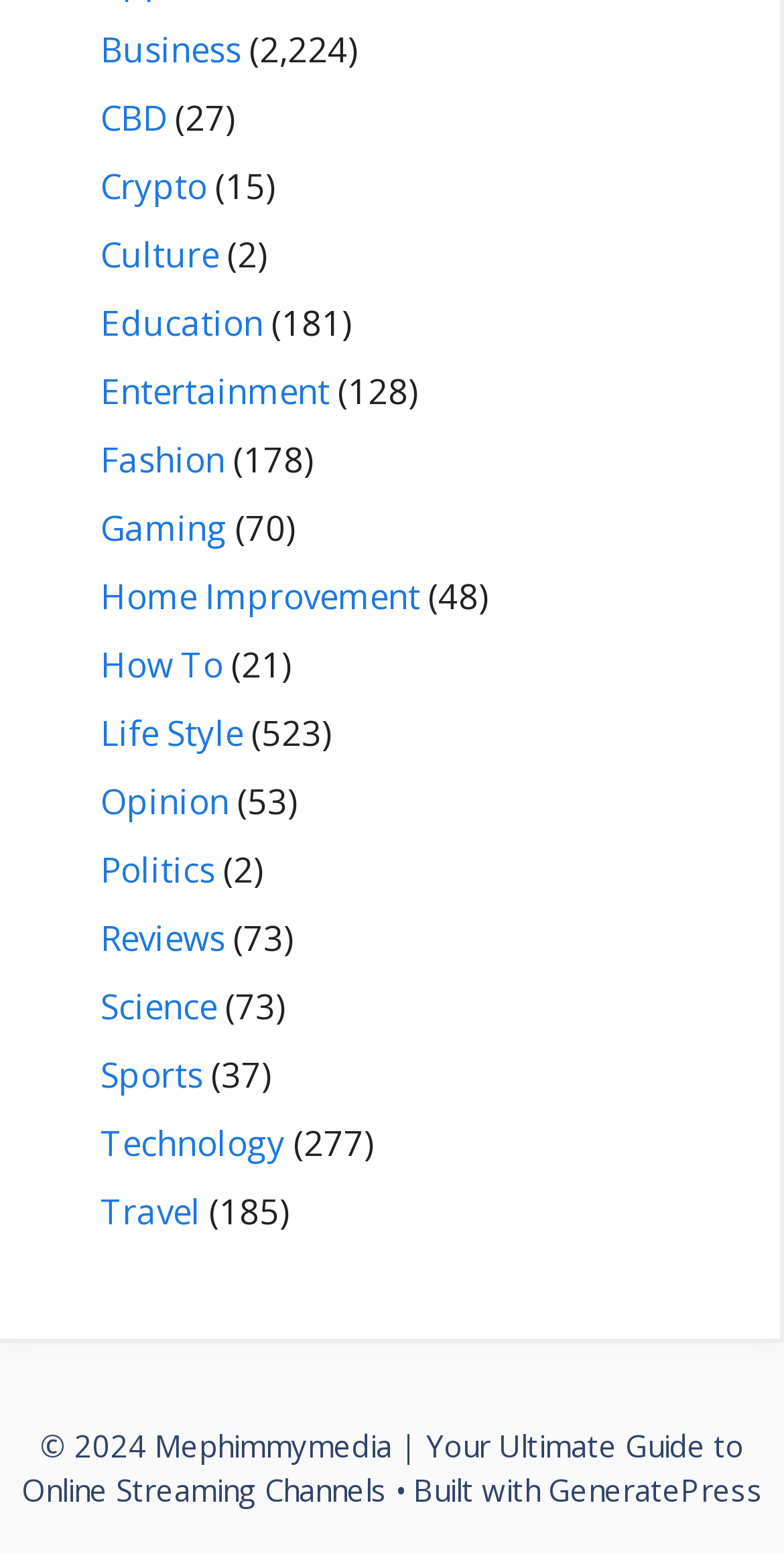What is the category with the highest number of articles?
Give a single word or phrase answer based on the content of the image.

Life Style